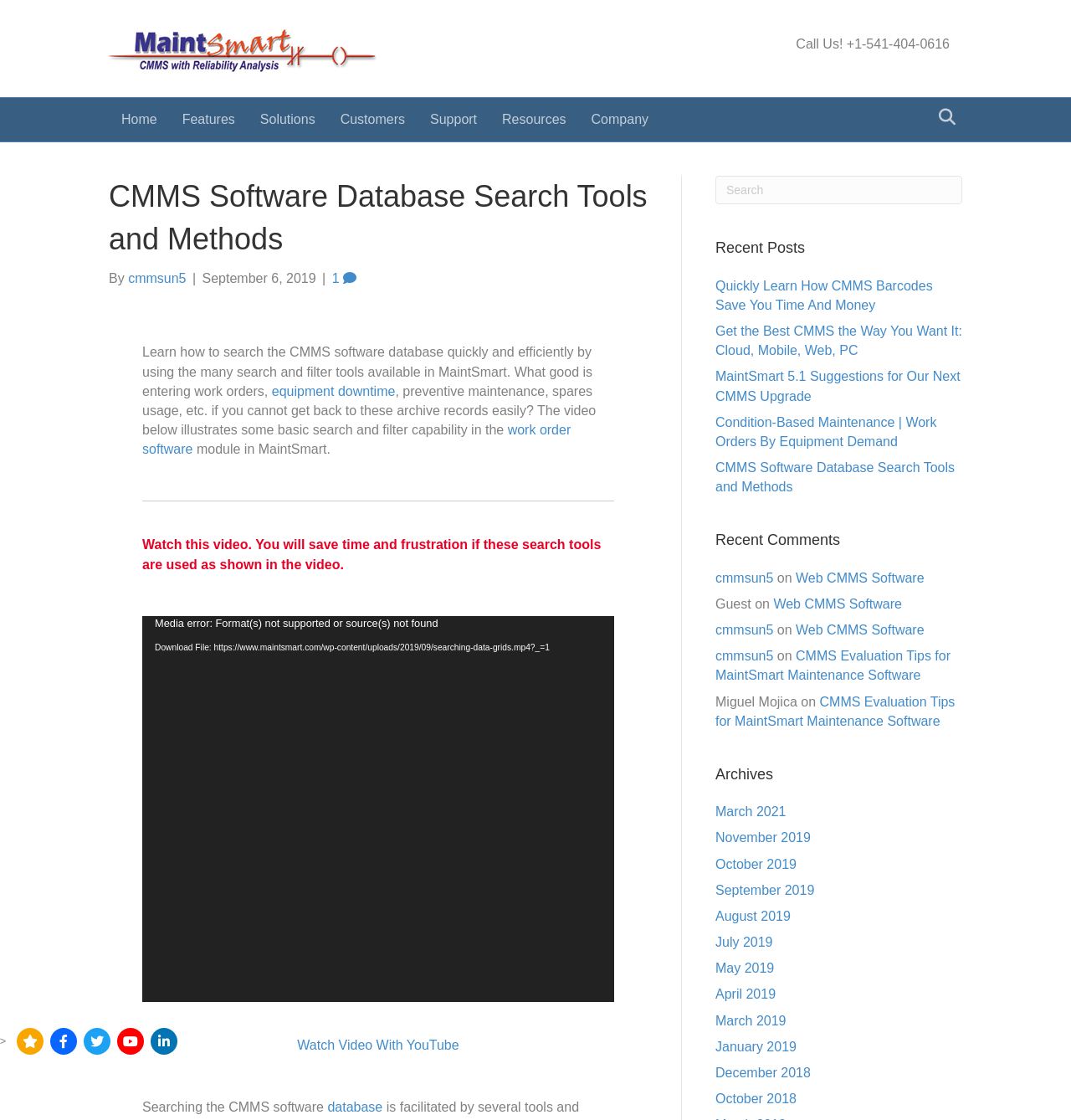Please answer the following question using a single word or phrase: 
What is the topic of the post with the link 'CMMS Software Database Search Tools and Methods'?

Searching CMMS software database